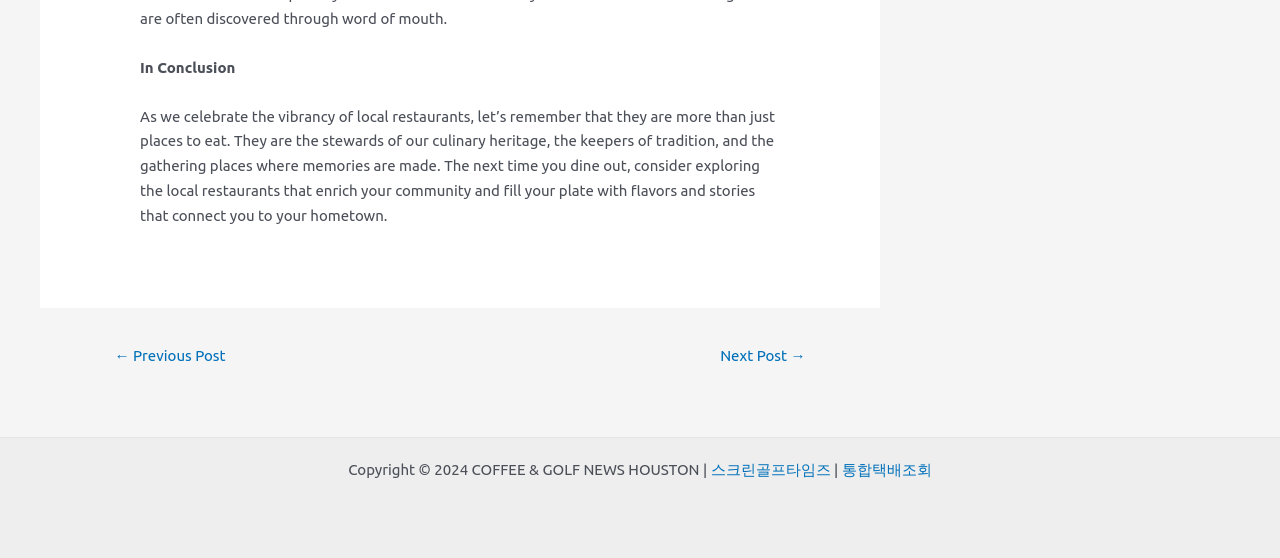What is the purpose of local restaurants?
Give a thorough and detailed response to the question.

According to the text, local restaurants are not just places to eat, but also 'the gathering places where memories are made', which implies that they serve as community hubs.